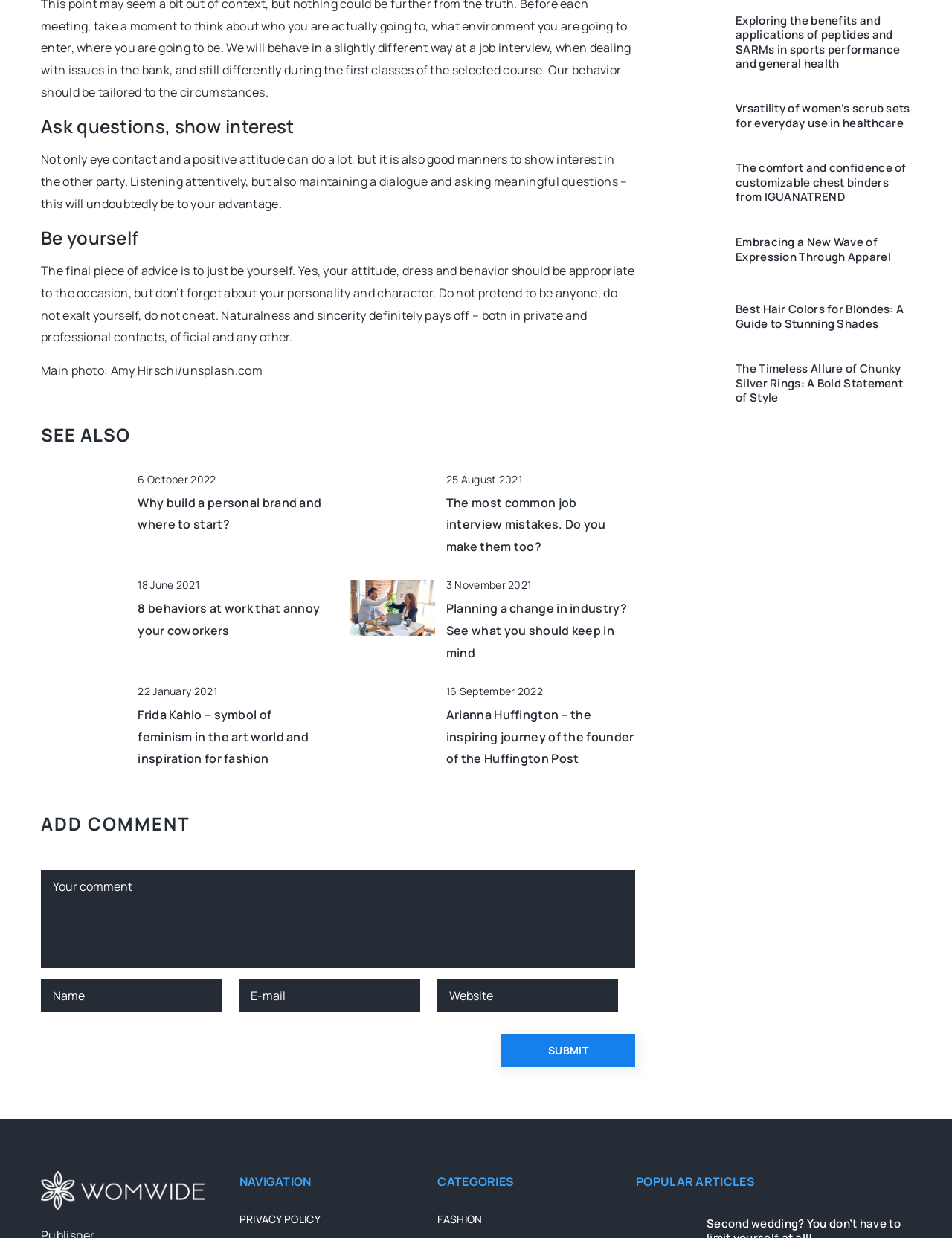What is the category of the article 'Frida Kahlo – symbol of feminism in the art world and inspiration for fashion'?
Please use the image to deliver a detailed and complete answer.

Based on the link to the article 'Frida Kahlo – symbol of feminism in the art world and inspiration for fashion', it appears that this article falls under the category of Fashion, as it discusses Frida Kahlo's influence on the art world and fashion.